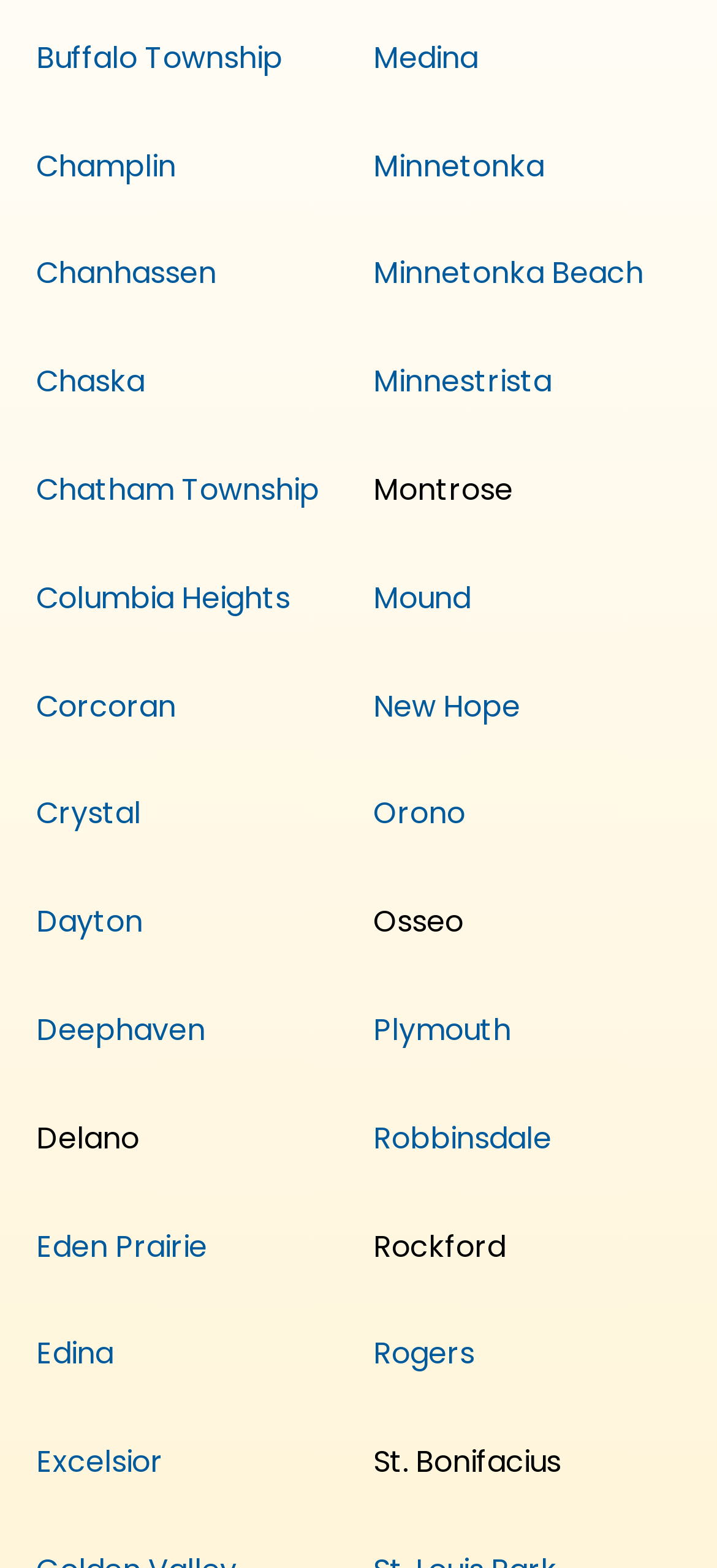Bounding box coordinates should be provided in the format (top-left x, top-left y, bottom-right x, bottom-right y) with all values between 0 and 1. Identify the bounding box for this UI element: Eden Prairie

[0.05, 0.781, 0.288, 0.808]